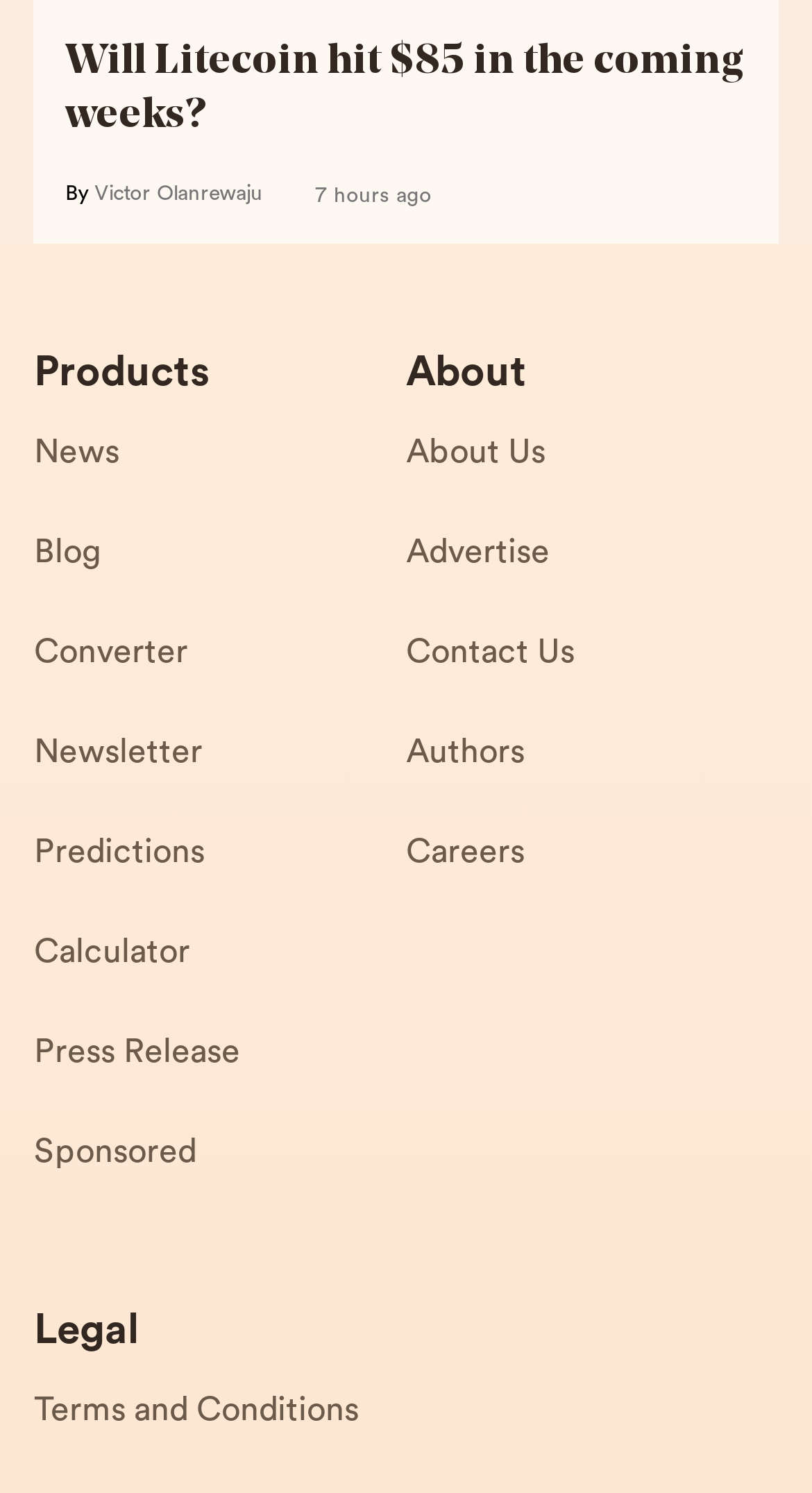Determine the bounding box coordinates of the clickable region to follow the instruction: "Learn about the website's Terms and Conditions".

[0.042, 0.924, 0.5, 0.991]